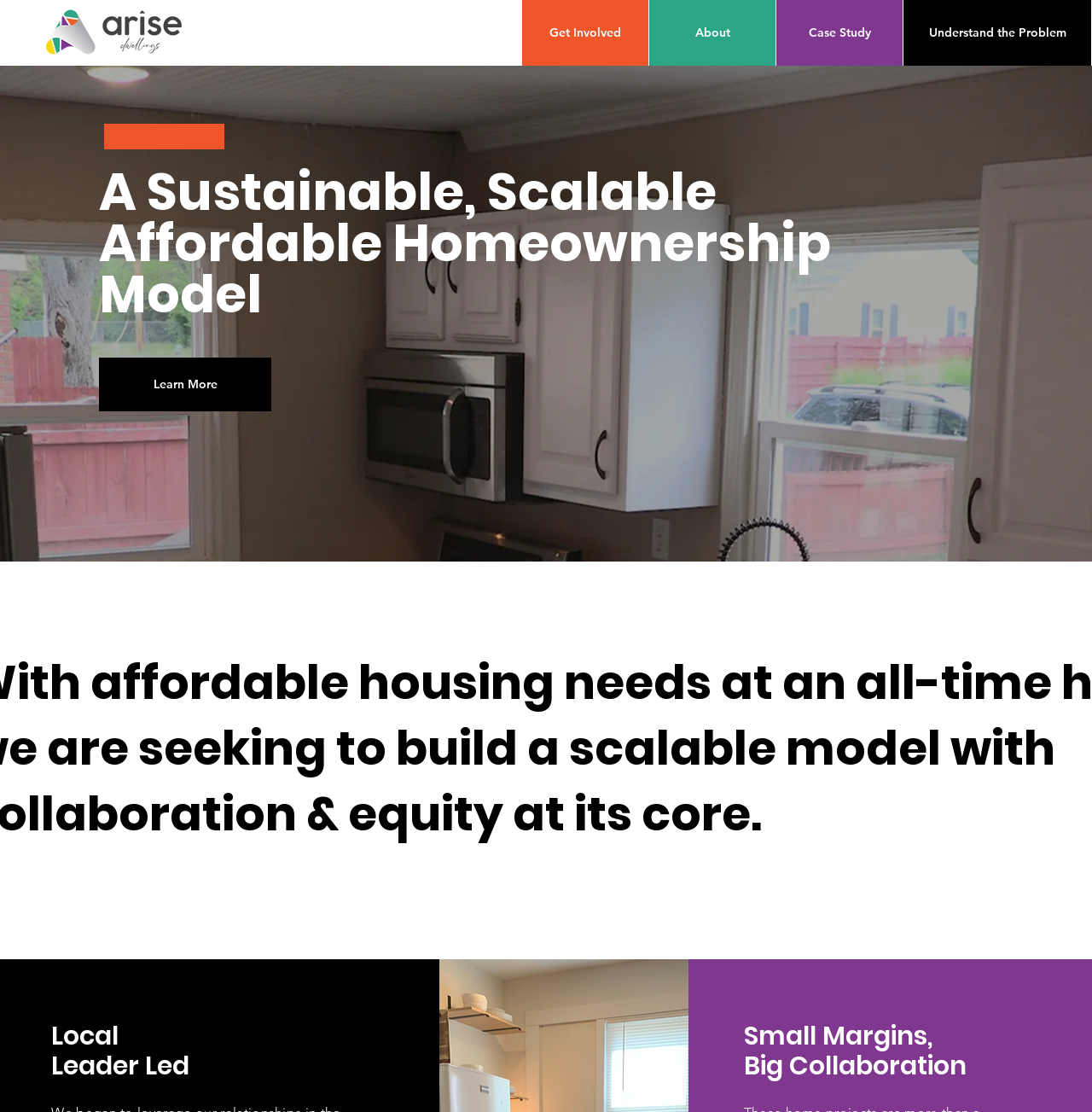Identify and extract the main heading from the webpage.

A Sustainable, Scalable Affordable Homeownership Model